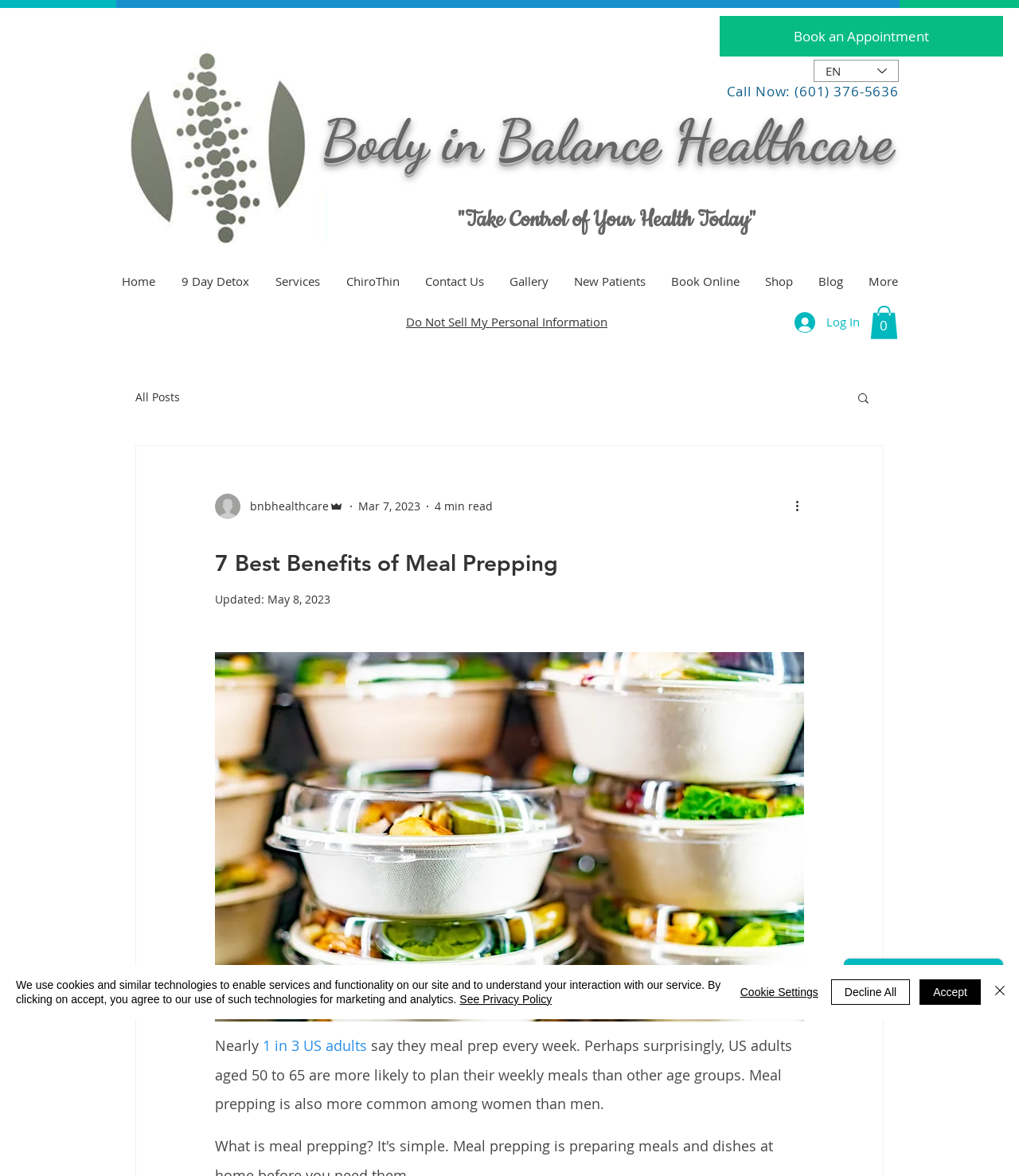Provide a one-word or short-phrase answer to the question:
What is the phone number to call for an appointment?

(601) 376-5636